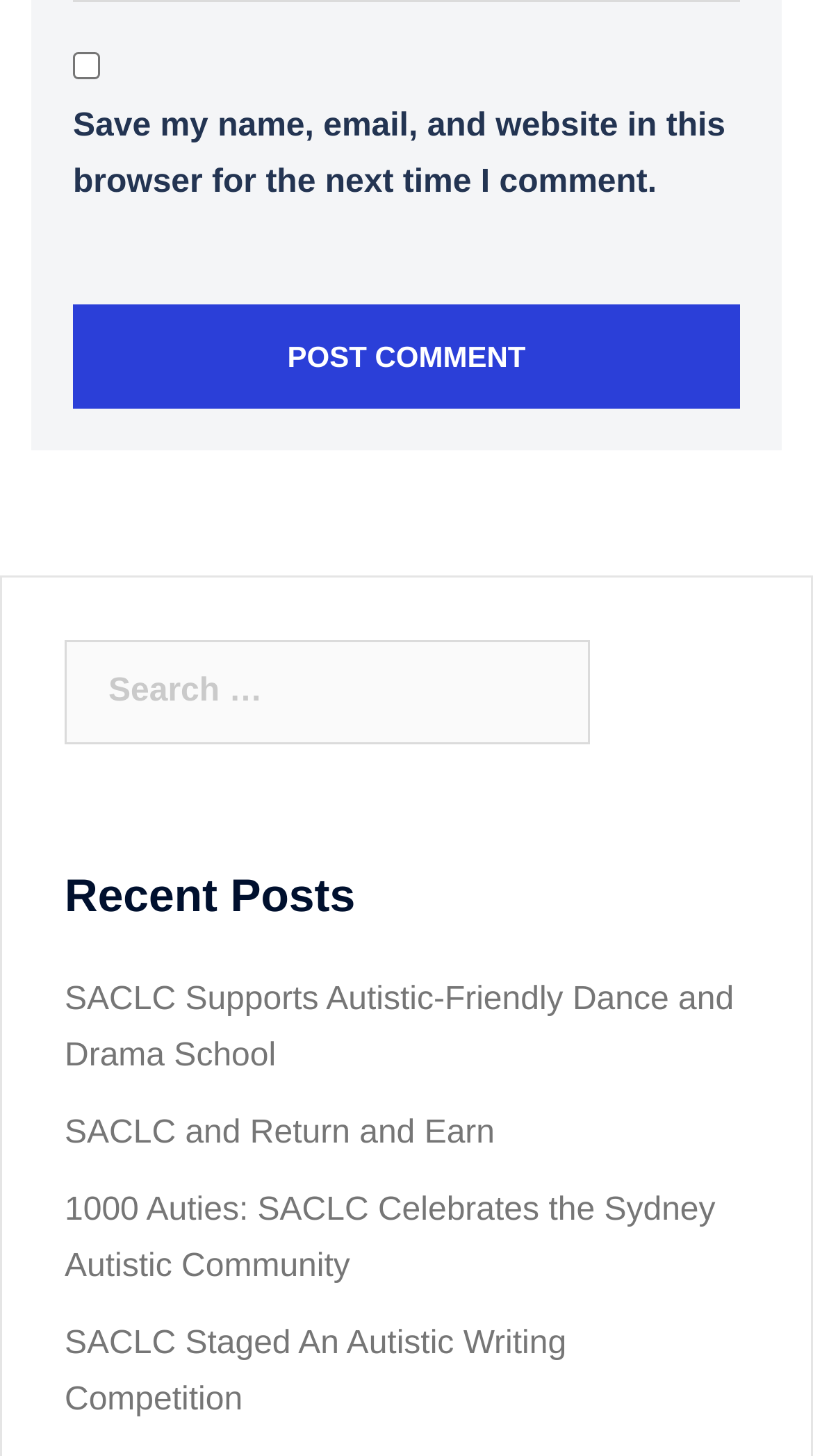Give a one-word or one-phrase response to the question: 
Is the checkbox checked?

No